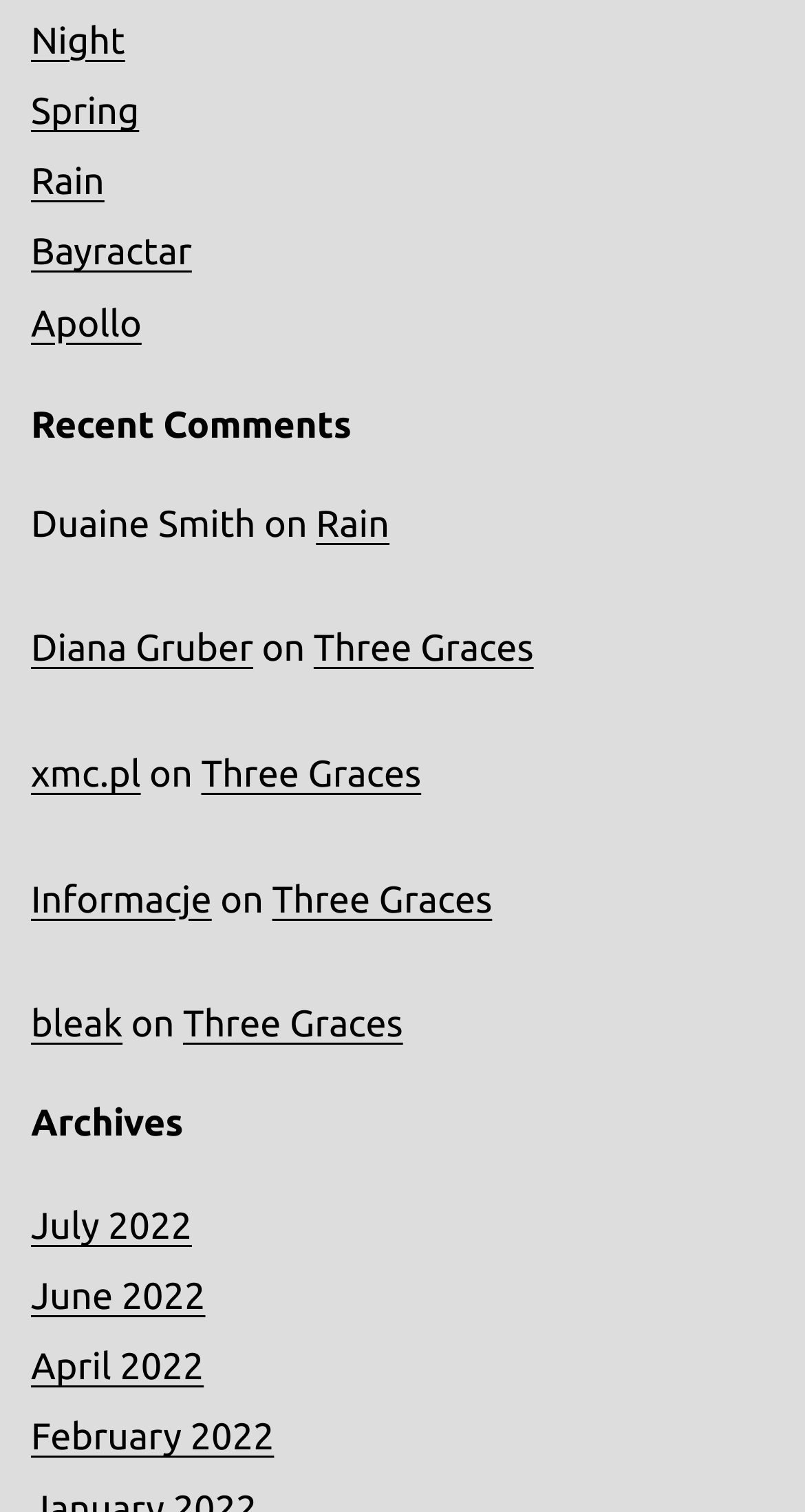Find the bounding box coordinates of the clickable area required to complete the following action: "Read the article by 'Duaine Smith'".

[0.038, 0.326, 0.962, 0.368]